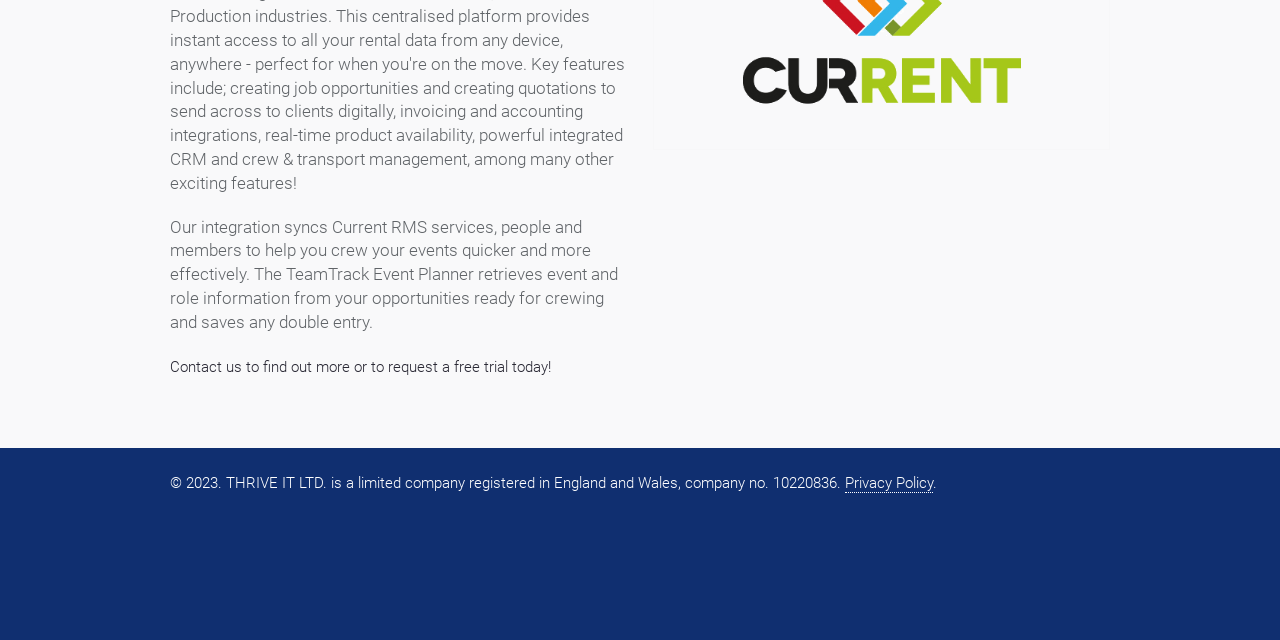Determine the bounding box for the described UI element: "Privacy Policy".

[0.66, 0.741, 0.729, 0.771]